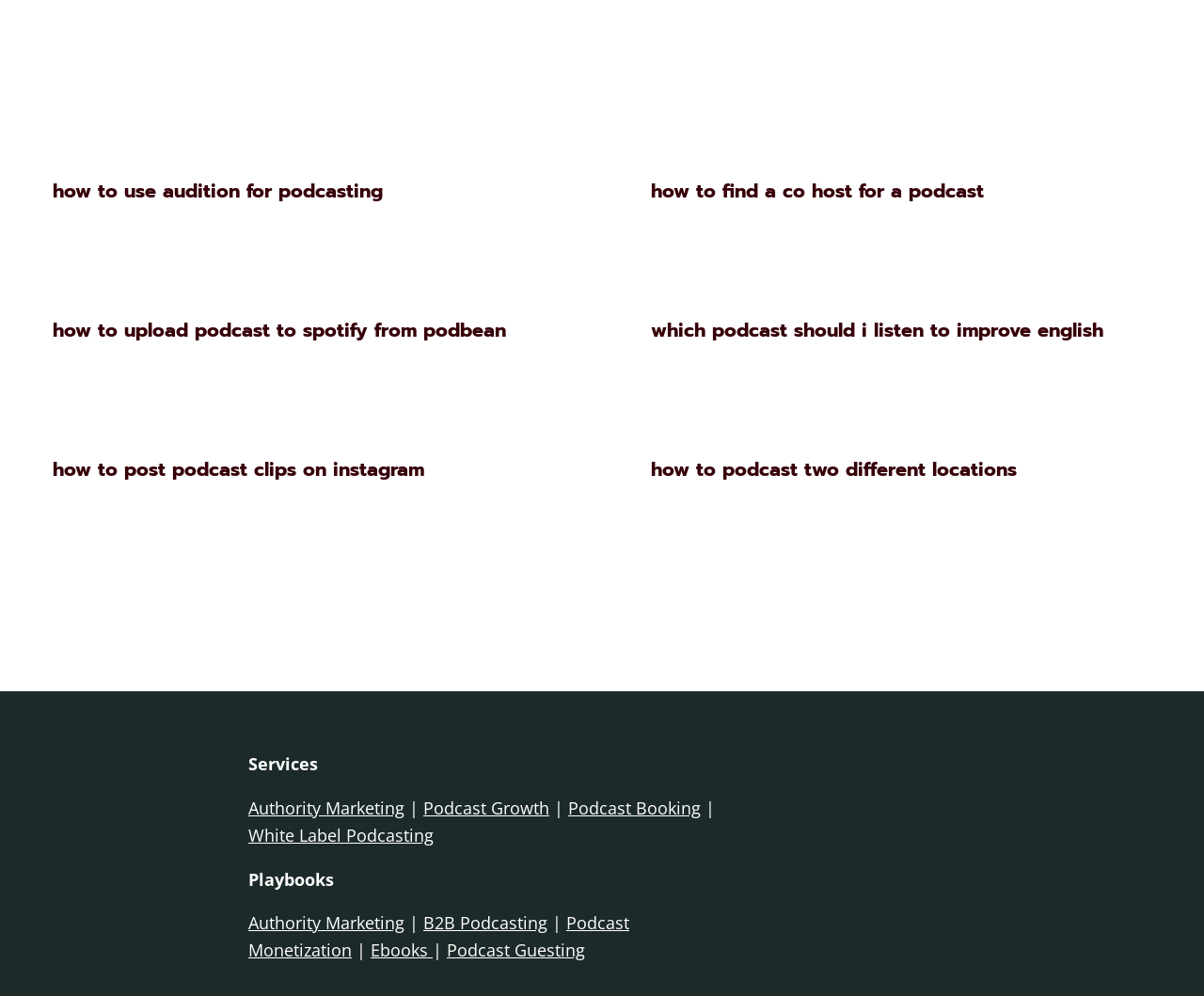Please determine the bounding box coordinates of the element to click in order to execute the following instruction: "click on 'Podcast Growth'". The coordinates should be four float numbers between 0 and 1, specified as [left, top, right, bottom].

[0.352, 0.8, 0.456, 0.822]